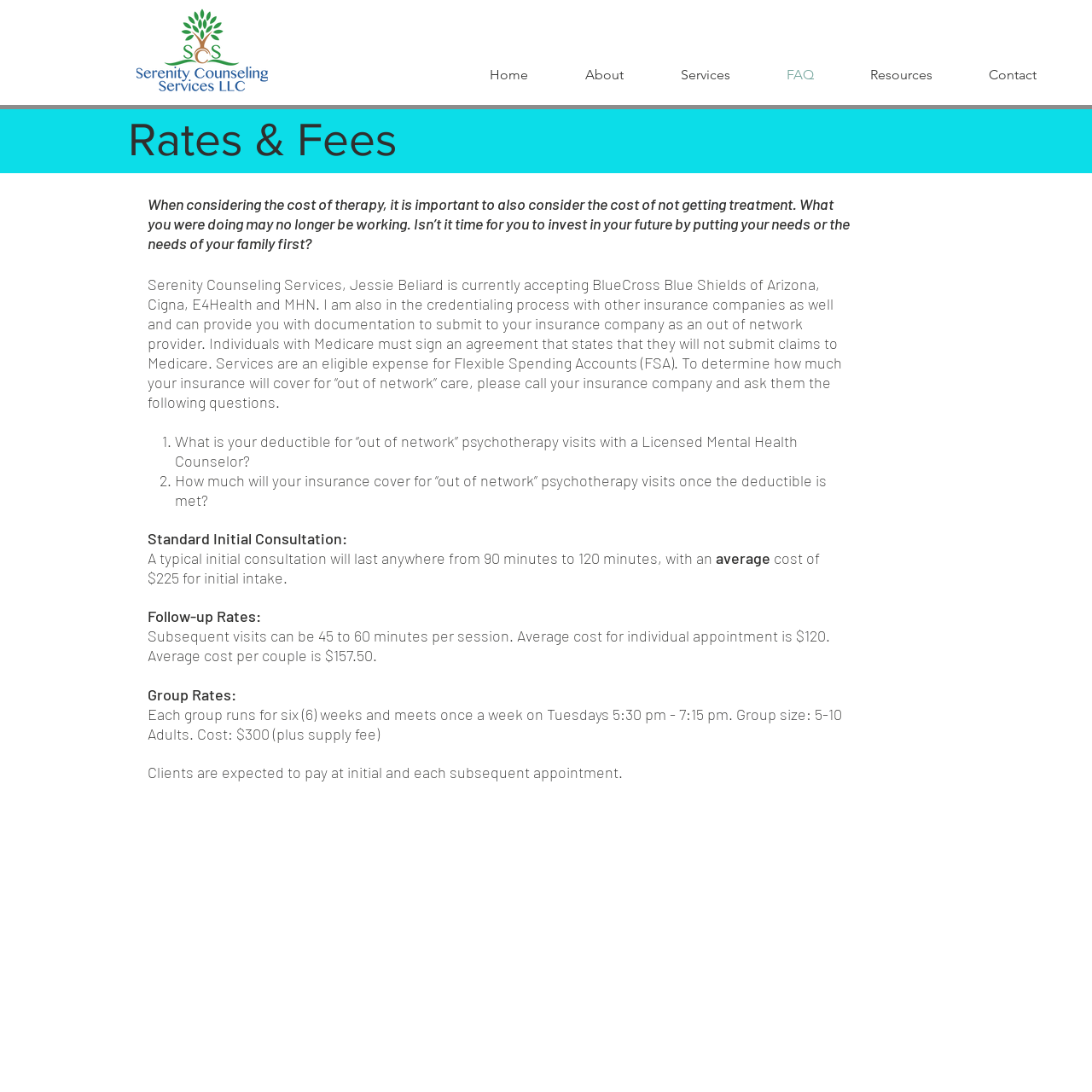Please answer the following question using a single word or phrase: 
What is the cost of an initial consultation?

$225